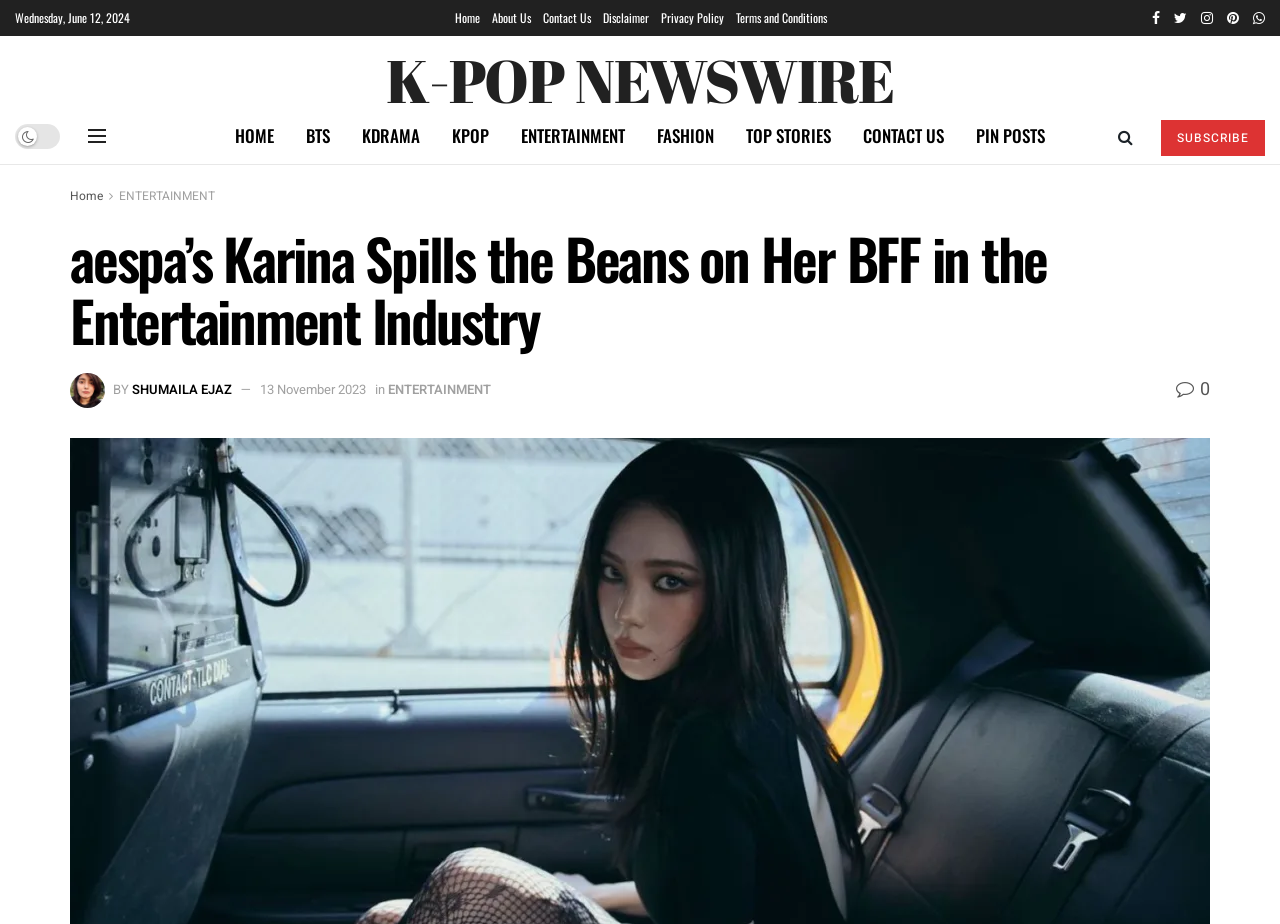Predict the bounding box for the UI component with the following description: "Shumaila Ejaz".

[0.103, 0.411, 0.181, 0.432]